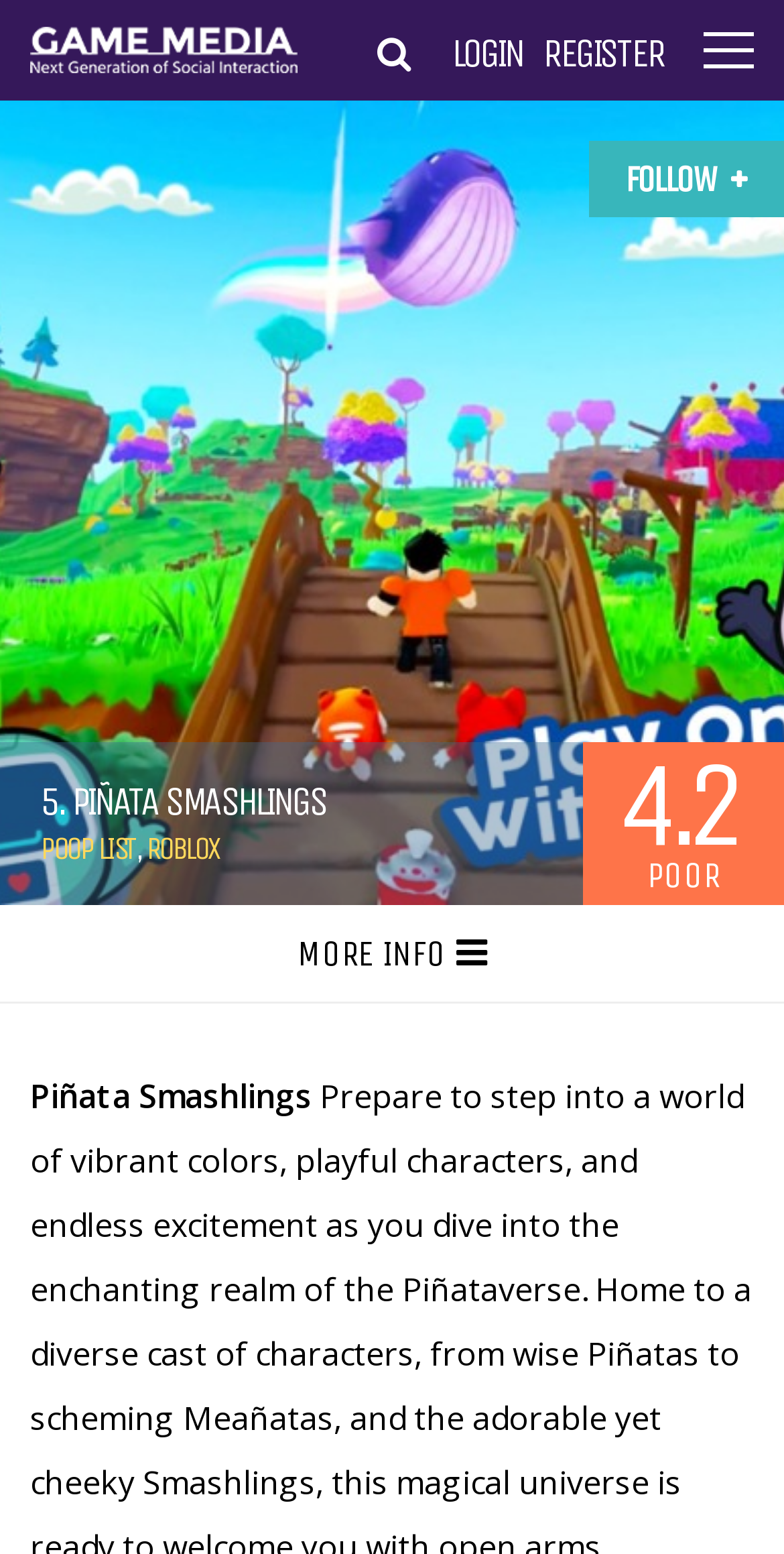Using the information from the screenshot, answer the following question thoroughly:
How many links are there in the top section?

The top section contains three links: 'Game Media', 'LOGIN', and 'REGISTER'. These links can be identified by their bounding box coordinates, which indicate their vertical position on the webpage.